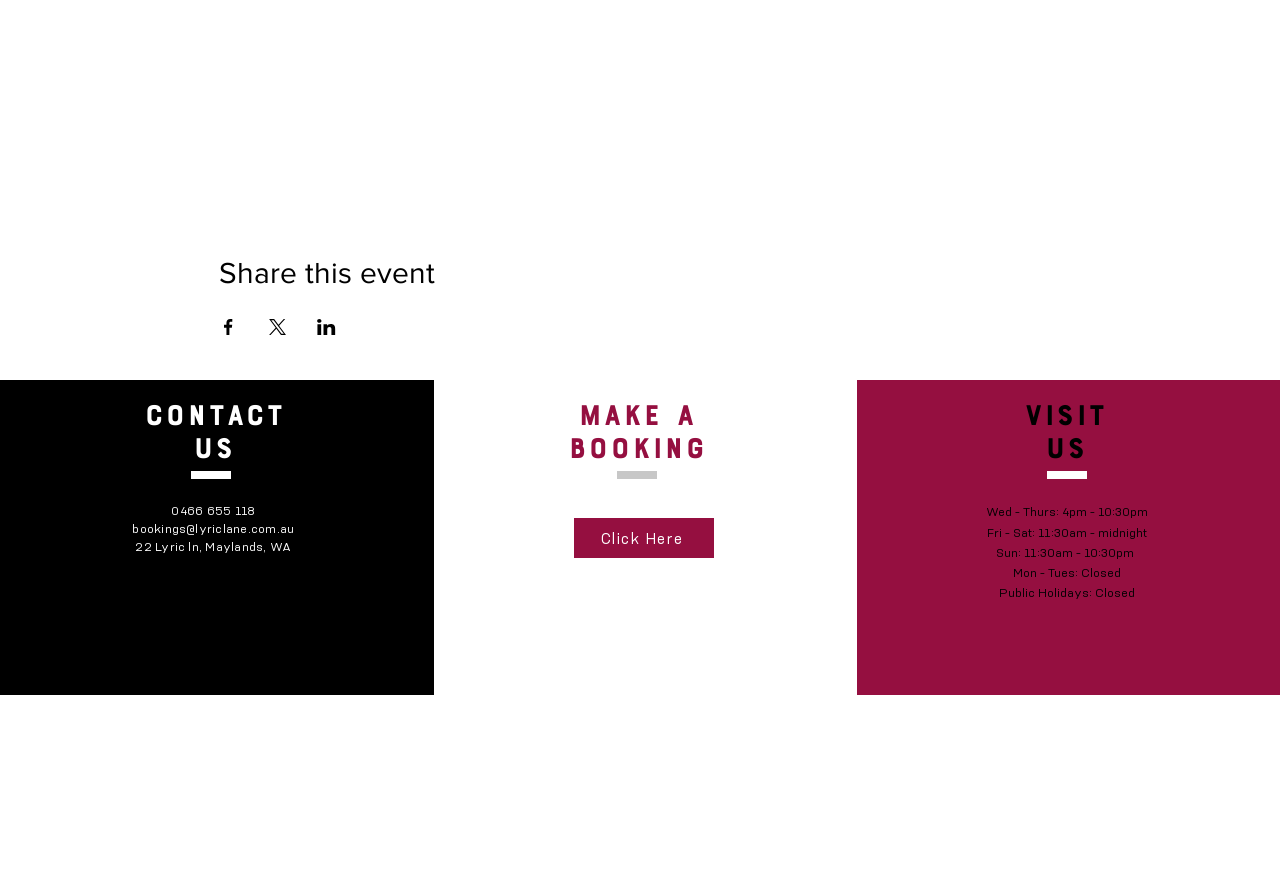Based on the element description parent_node: CONTACT, identify the bounding box coordinates for the UI element. The coordinates should be in the format (top-left x, top-left y, bottom-right x, bottom-right y) and within the 0 to 1 range.

[0.0, 0.773, 0.999, 0.998]